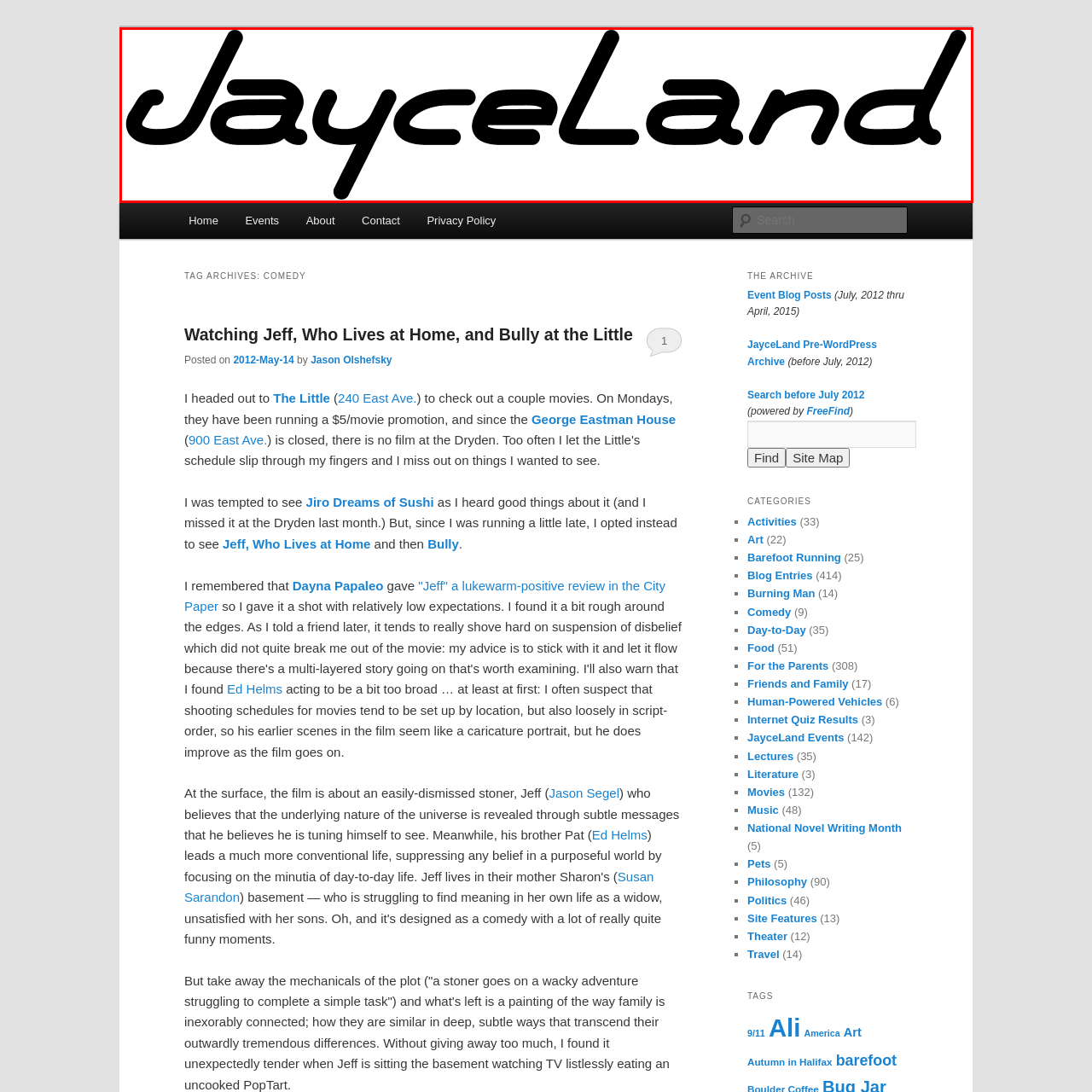Concentrate on the image marked by the red box, What type of font is used in the logo?
 Your answer should be a single word or phrase.

Cursive